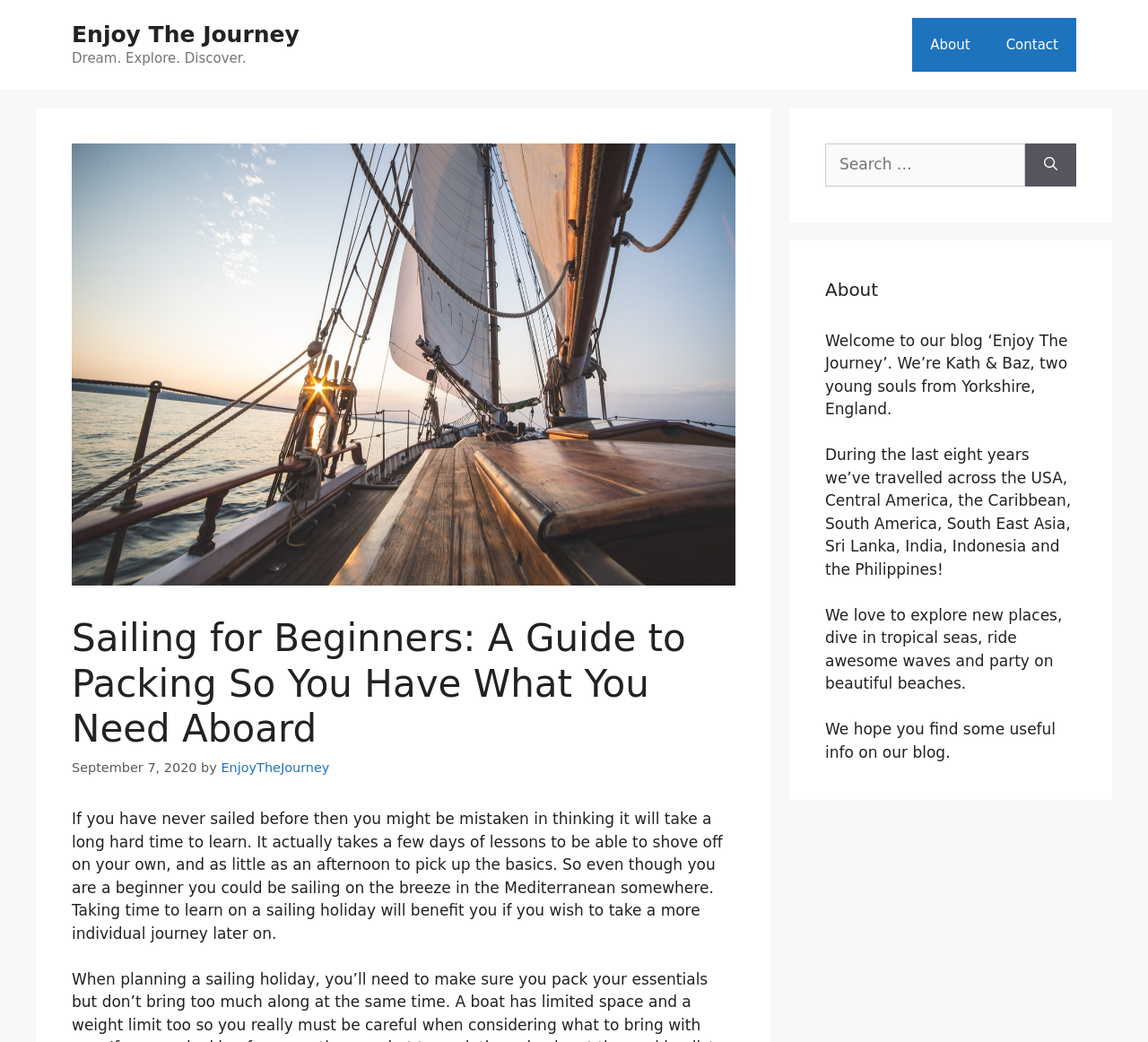Describe in detail what you see on the webpage.

This webpage is about sailing for beginners, specifically a guide to packing essentials for a sailing trip. At the top, there is a banner with the site's name "Enjoy The Journey" and a tagline "Dream. Explore. Discover." To the right of the banner, there is a primary navigation menu with links to "About" and "Contact" pages.

Below the banner, there is a large image related to sailing, taking up most of the width of the page. Above the image, there is a header section with a heading that reads "Sailing for Beginners: A Guide to Packing So You Have What You Need Aboard" and a timestamp indicating the article was published on September 7, 2020. The author's name, "EnjoyTheJourney", is also mentioned.

The main content of the page is a paragraph of text that discusses how easy it is to learn sailing, even for beginners. It suggests that with just a few days of lessons, one can start sailing on their own, and with an afternoon, they can pick up the basics.

To the right of the main content, there is a complementary section with a search box and a "Search" button, allowing users to search for specific content on the site. Below the search box, there is an "About" section that introduces the authors, Kath and Baz, and shares their travel experiences and interests.

Overall, the webpage has a clean and organized structure, with a clear focus on providing information and resources for sailing beginners.